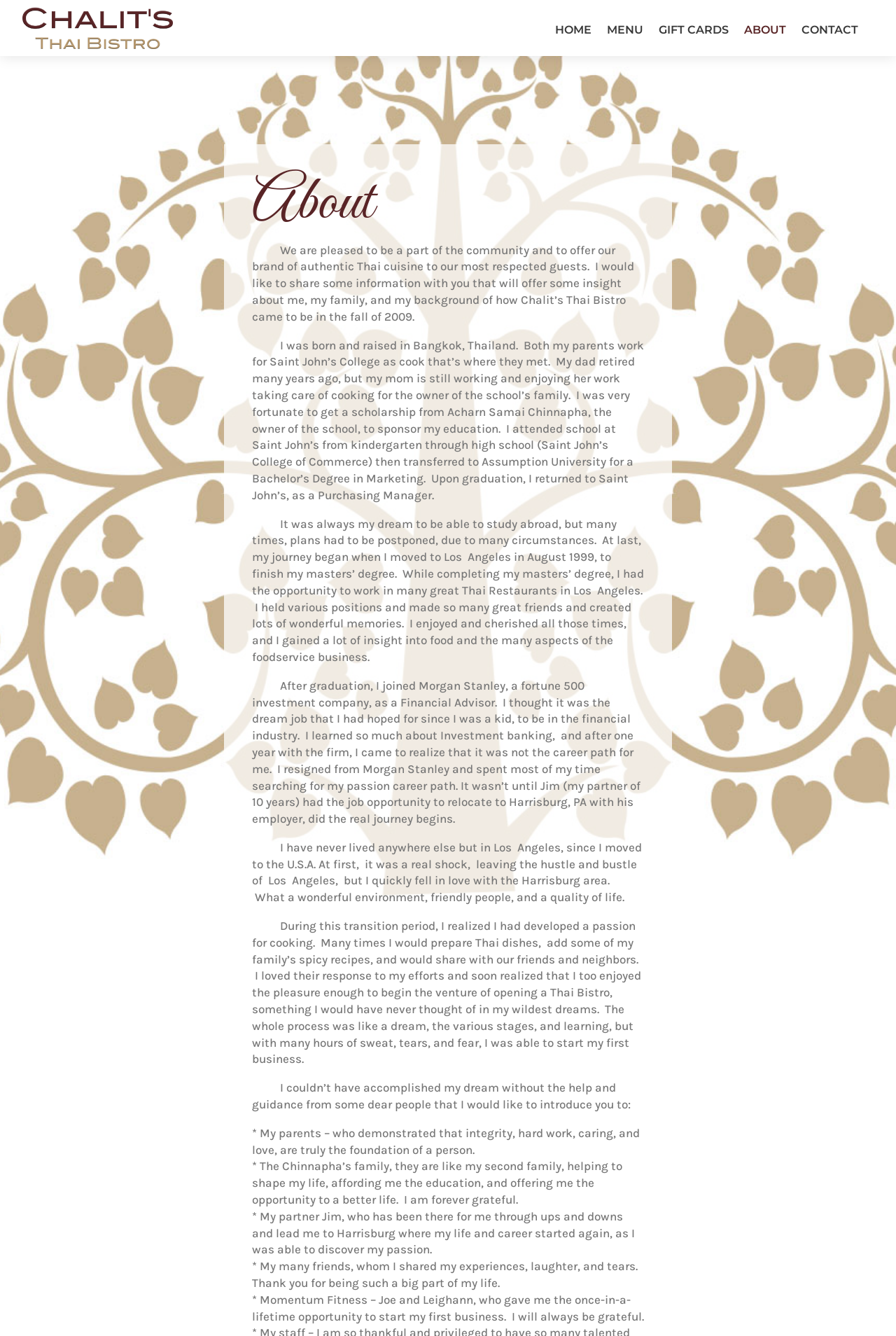What is the name of the restaurant?
Please look at the screenshot and answer using one word or phrase.

Chalit's Thai Bistro